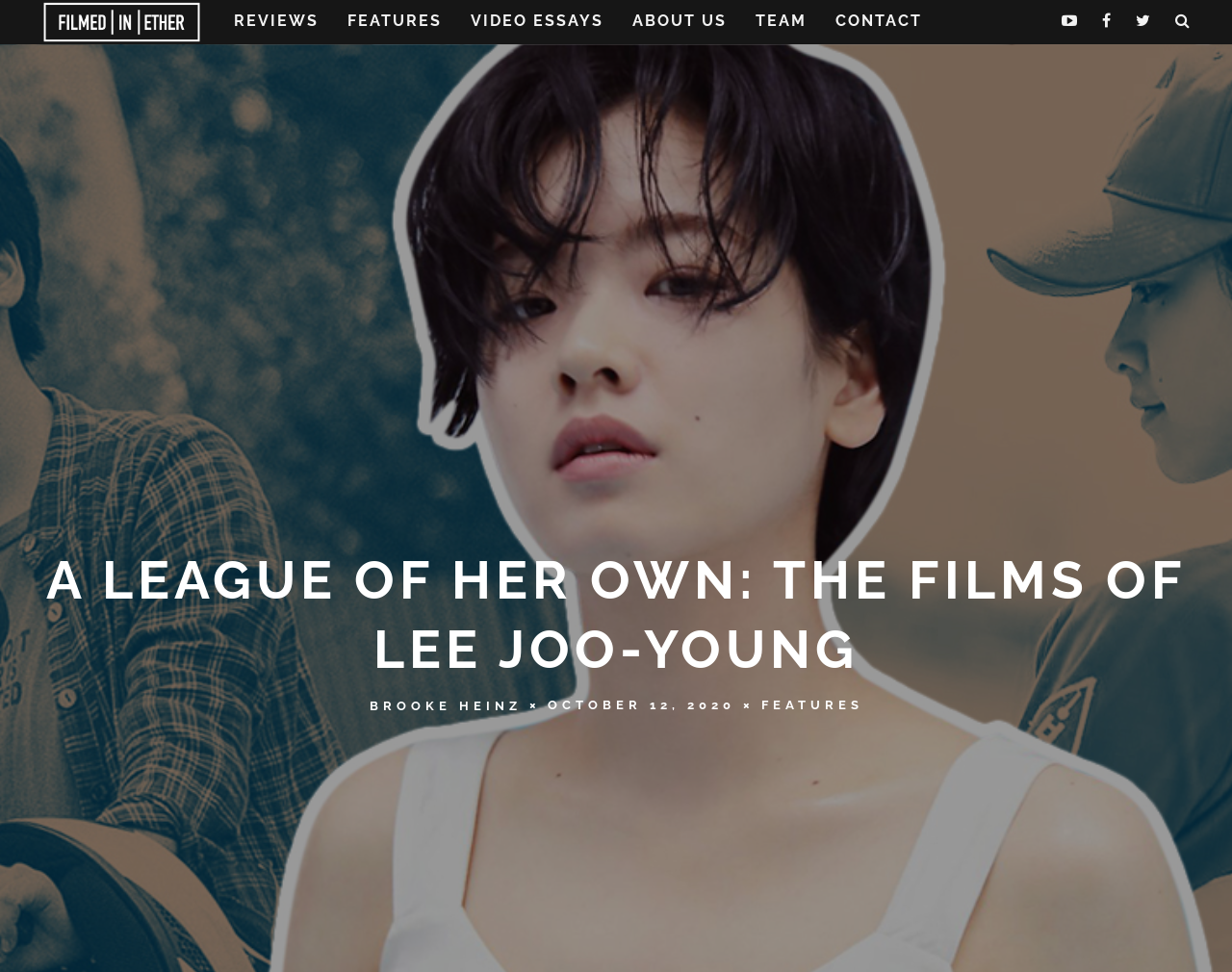Find the bounding box coordinates of the clickable element required to execute the following instruction: "visit features". Provide the coordinates as four float numbers between 0 and 1, i.e., [left, top, right, bottom].

[0.273, 0.0, 0.368, 0.044]